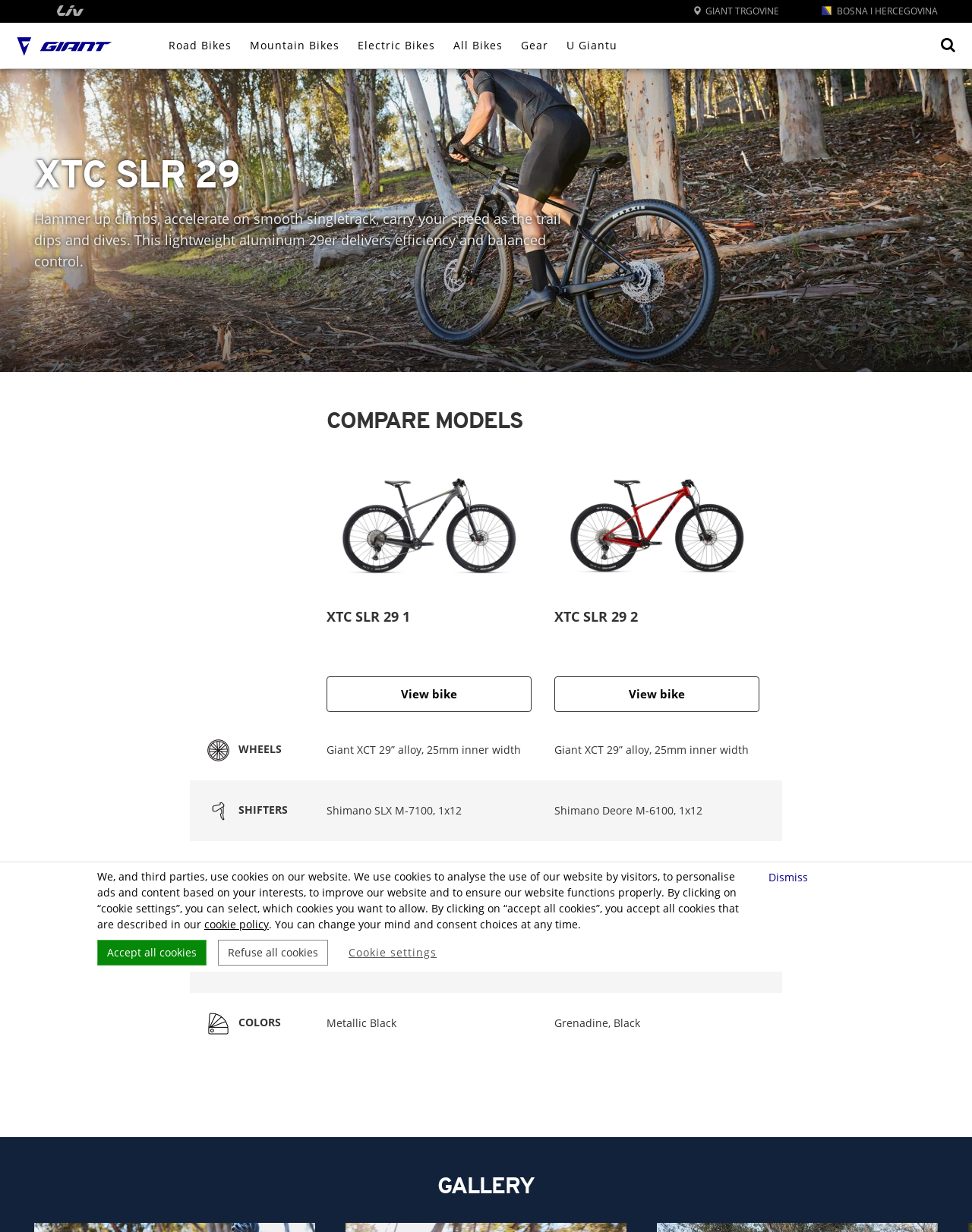Answer the question using only one word or a concise phrase: What is the wheel size of XTC SLR 29?

29 inches